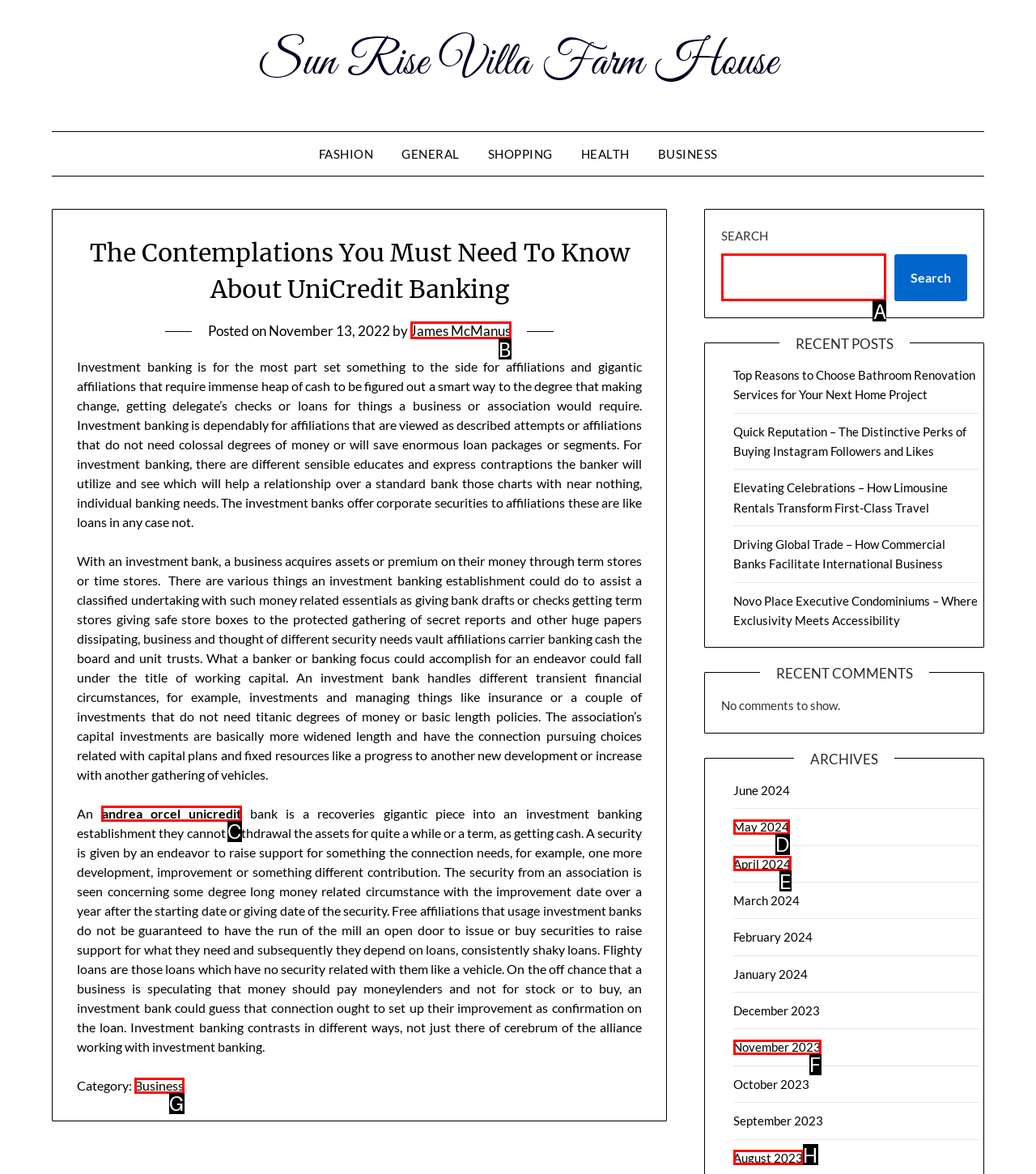Identify the HTML element that corresponds to the description: andrea orcel unicredit Provide the letter of the matching option directly from the choices.

C